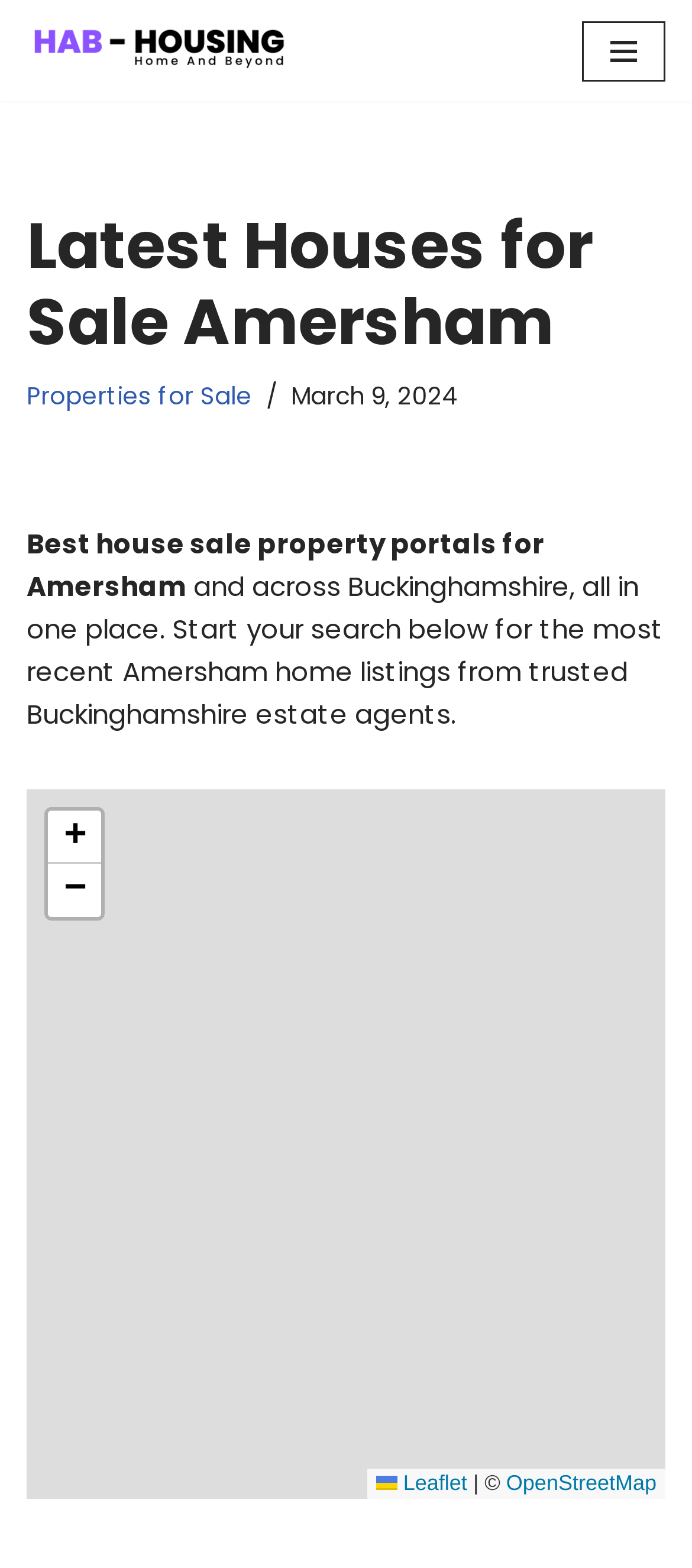Find the bounding box coordinates of the area to click in order to follow the instruction: "Click on the navigation menu".

[0.841, 0.013, 0.962, 0.051]